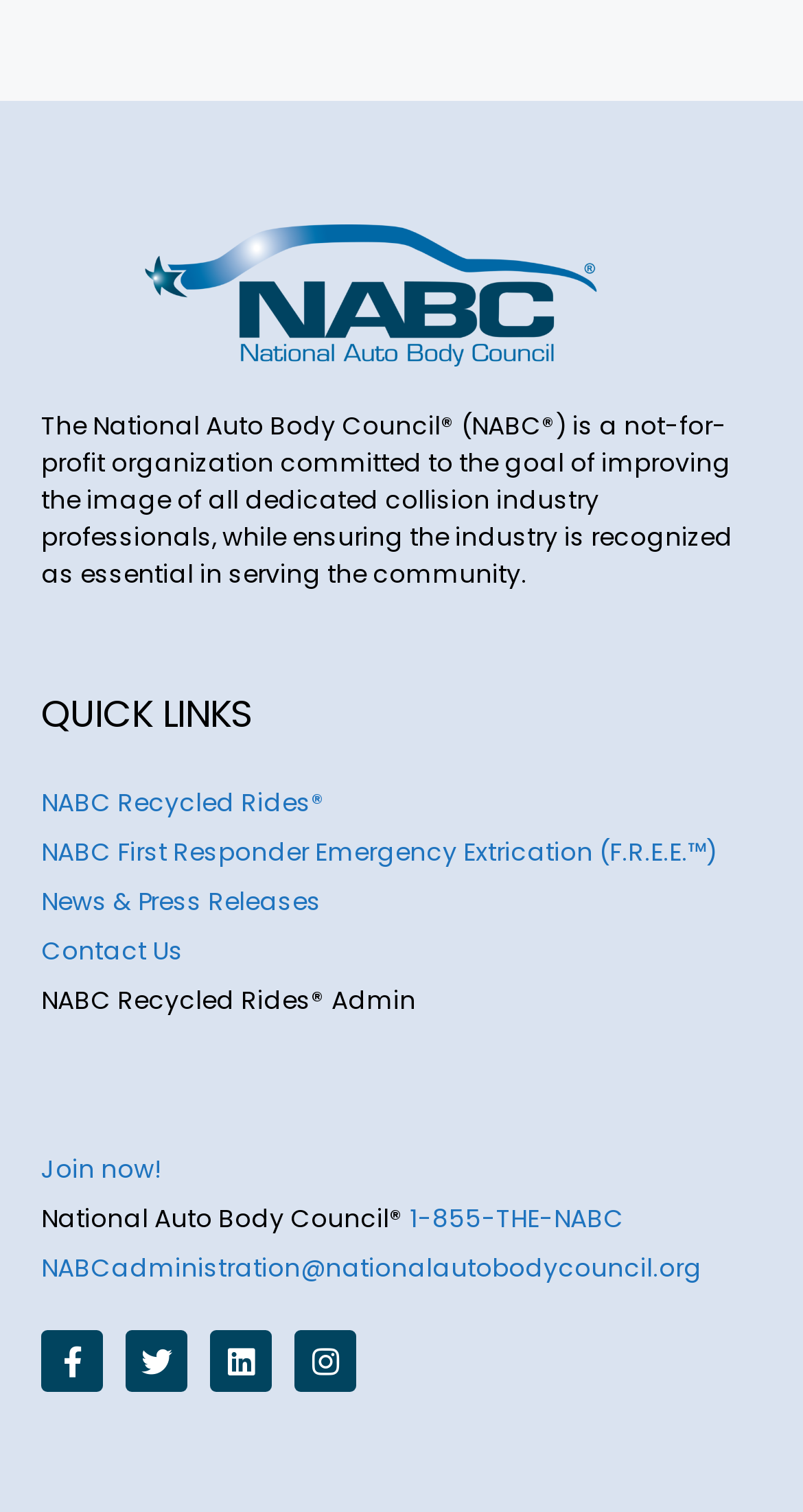What is the name of the organization?
Please give a detailed answer to the question using the information shown in the image.

The name of the organization can be found in the static text element at the top of the page, which reads 'The National Auto Body Council® (NABC®) is a not-for-profit organization...'.